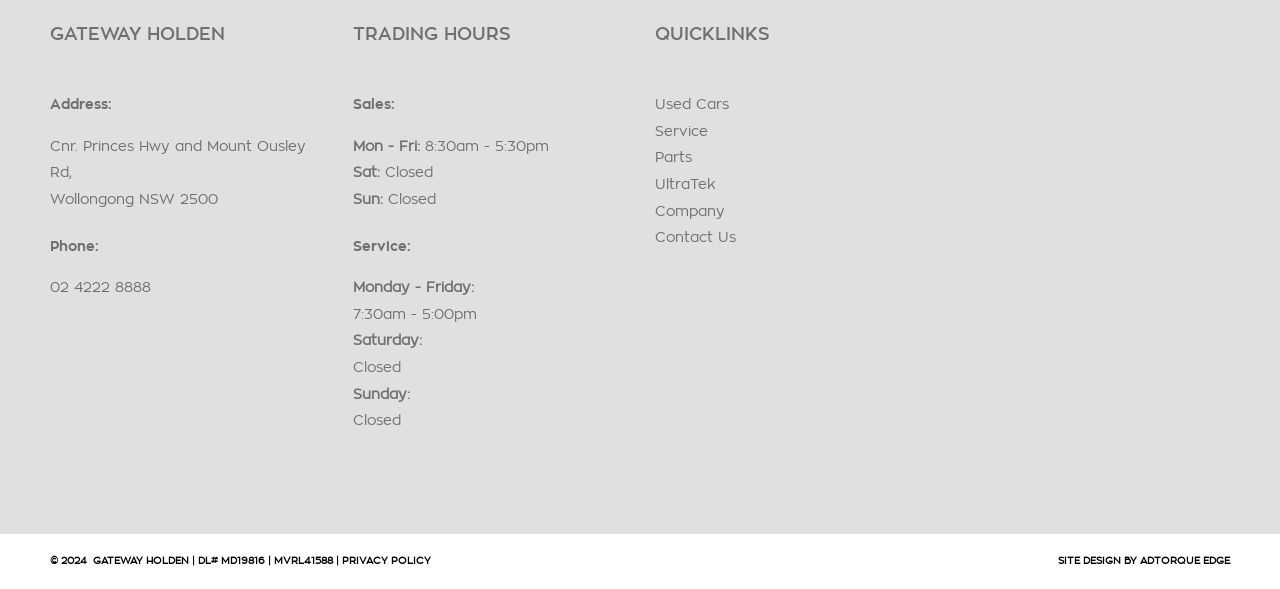Answer the question below with a single word or a brief phrase: 
What is the phone number of Gateway Holden?

02 4222 8888